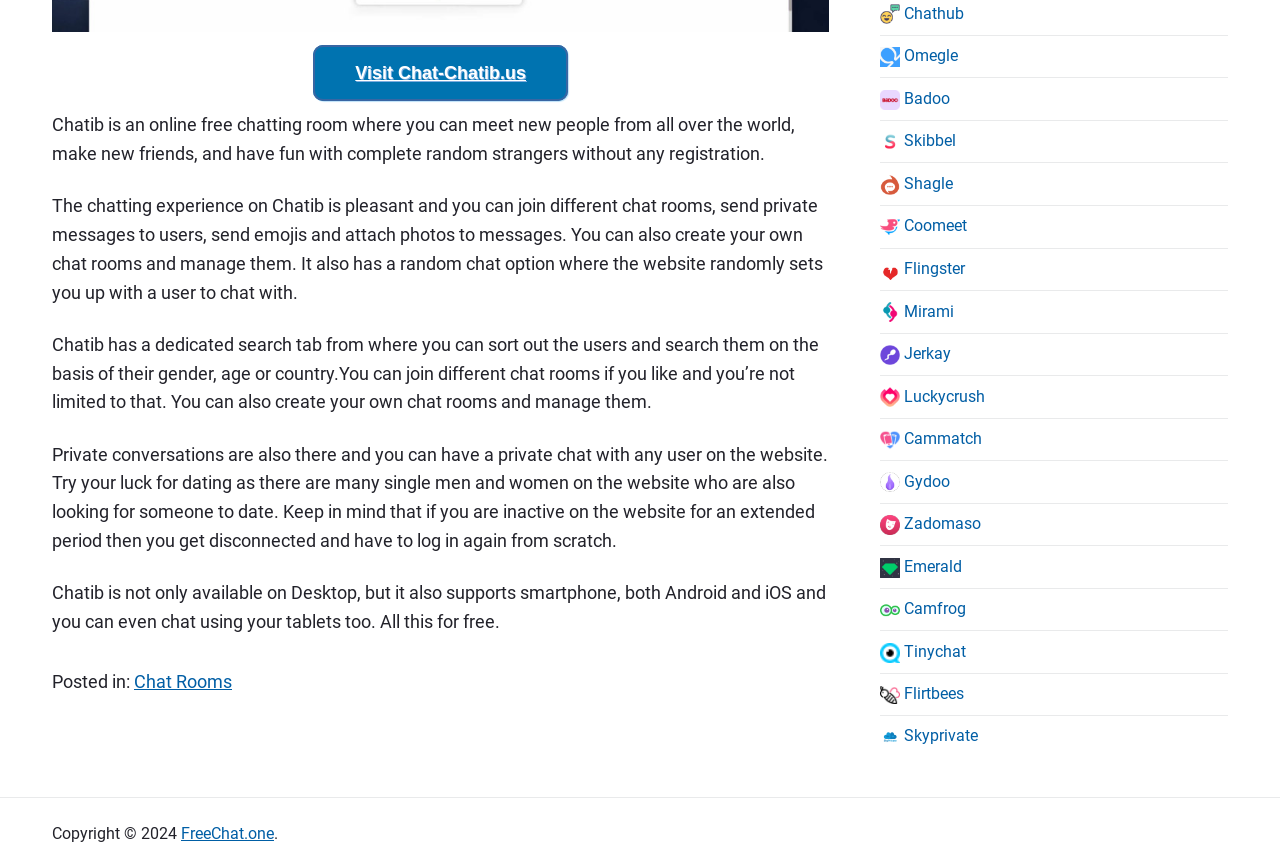Determine the bounding box of the UI component based on this description: "Chat Rooms". The bounding box coordinates should be four float values between 0 and 1, i.e., [left, top, right, bottom].

[0.105, 0.775, 0.181, 0.799]